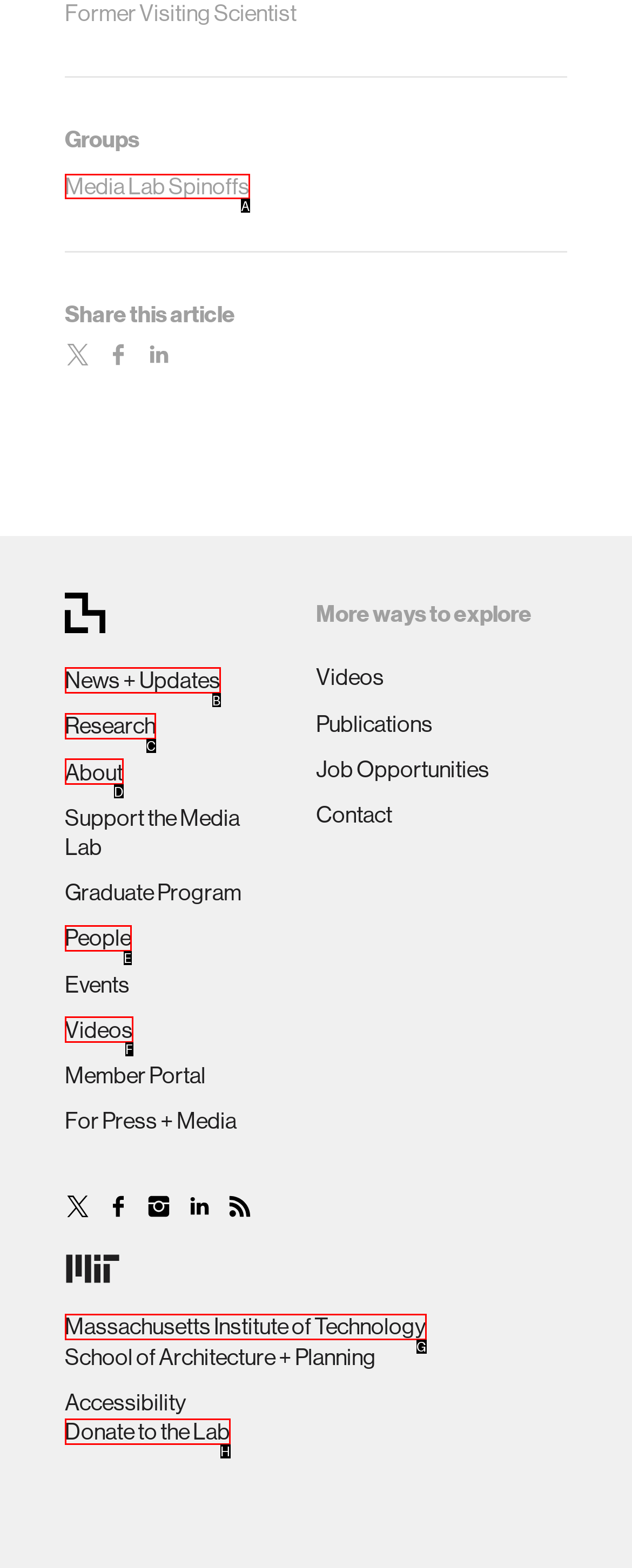For the instruction: Click on Media Lab Spinoffs, determine the appropriate UI element to click from the given options. Respond with the letter corresponding to the correct choice.

A